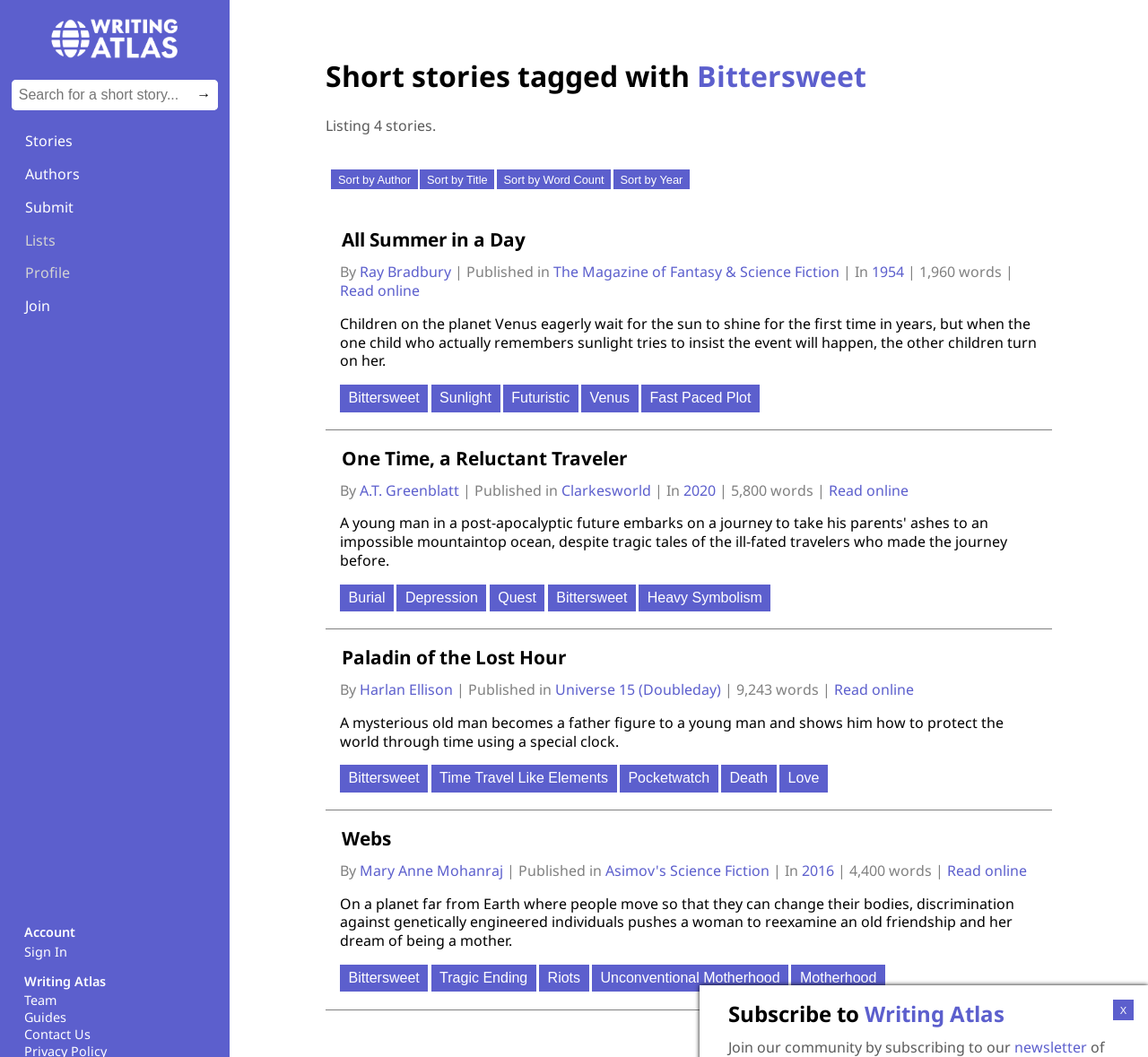Extract the bounding box coordinates for the HTML element that matches this description: "parent_node: Search for: value="Search"". The coordinates should be four float numbers between 0 and 1, i.e., [left, top, right, bottom].

None